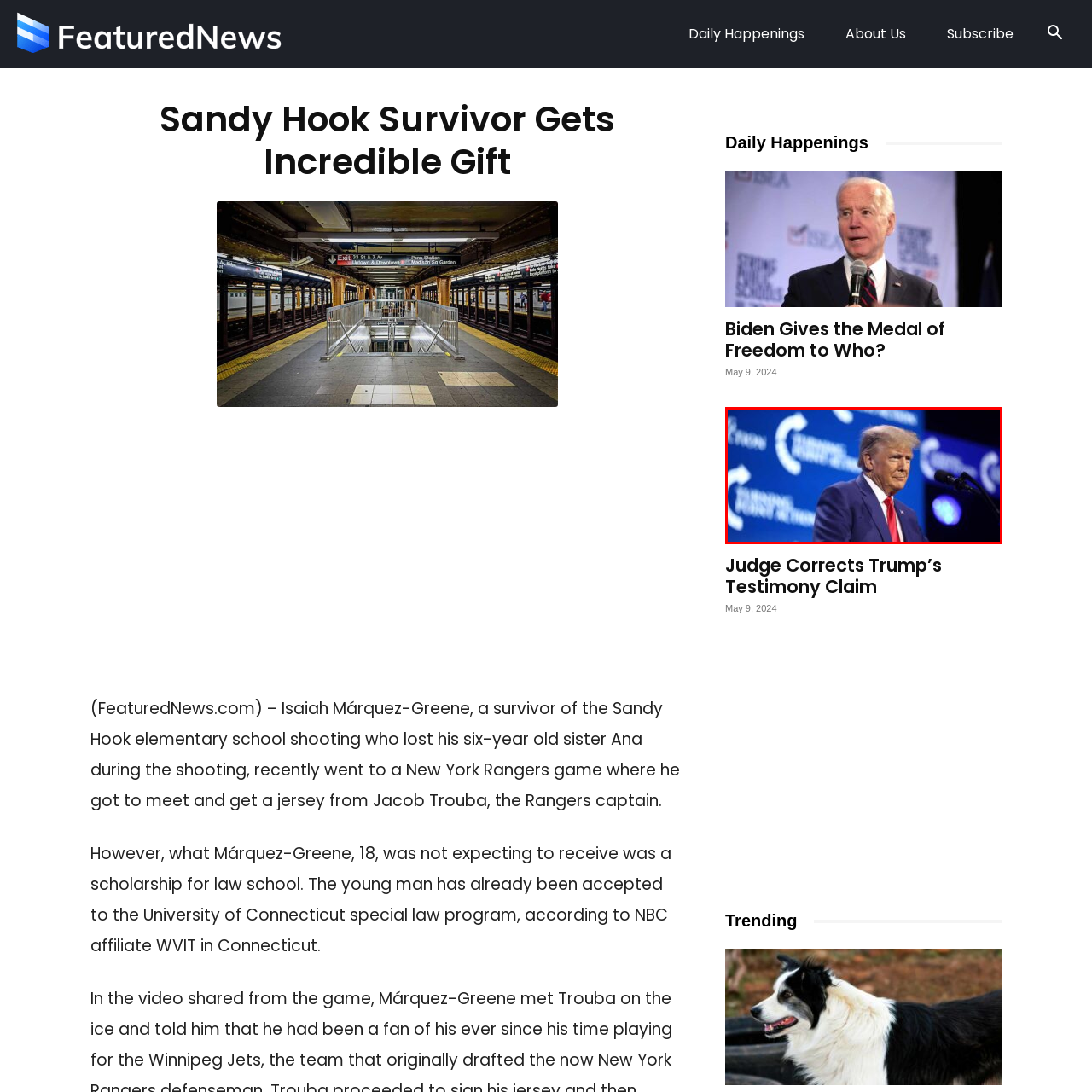Detail the features and components of the image inside the red outline.

The image features Donald Trump speaking at an event, where he is captured in profile, delivering a speech. He is dressed in a blue suit with a red tie, standing at a podium in front of a backdrop featuring the "Turning Point" logo. The atmosphere appears charged, highlighting the significance of the moment with focused lighting and an attentive audience in the background. This image is associated with a news article detailing a claim regarding Trump’s testimony, indicating a politically charged context surrounding the event.